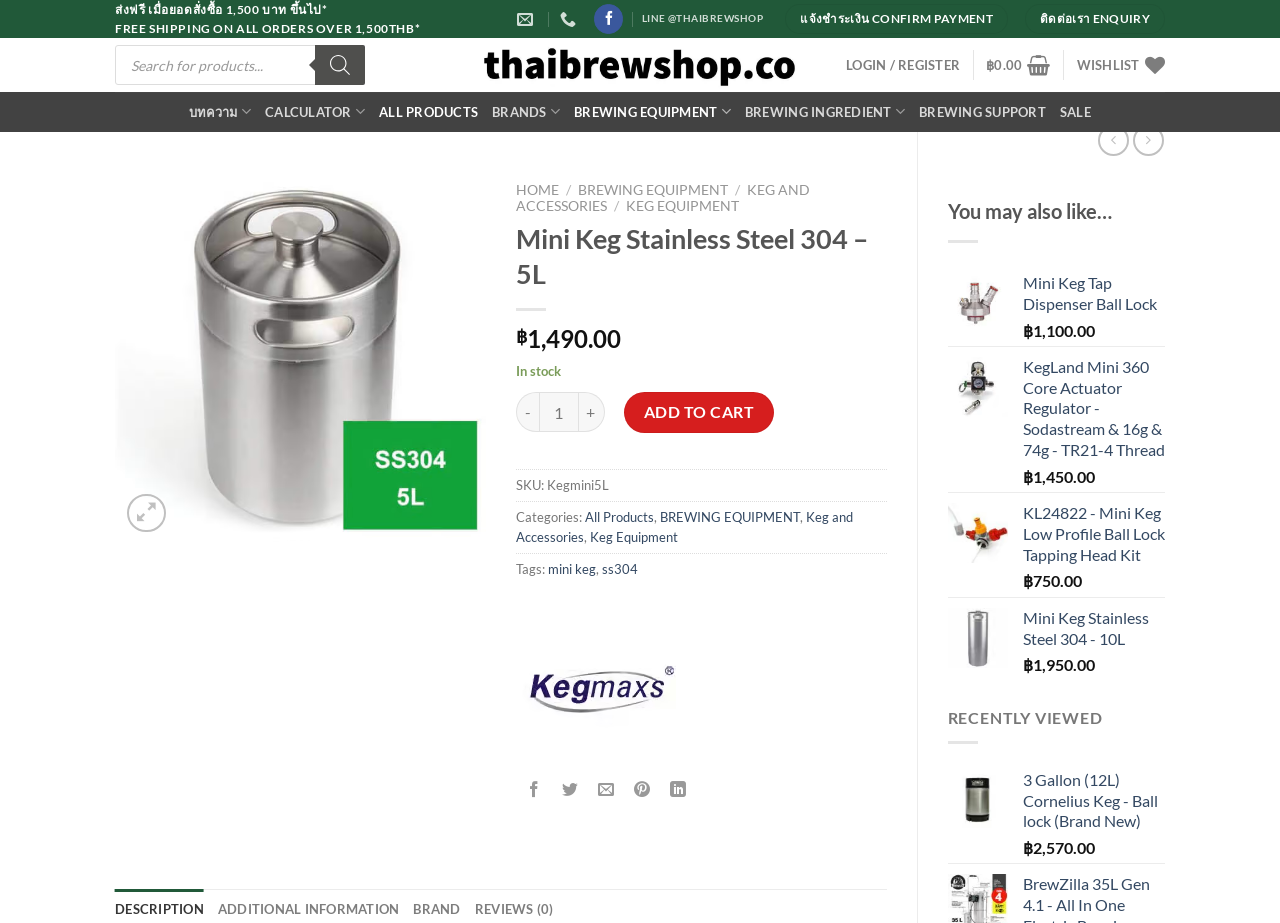For the element described, predict the bounding box coordinates as (top-left x, top-left y, bottom-right x, bottom-right y). All values should be between 0 and 1. Element description: LINE @THAIBREWSHOP

[0.501, 0.009, 0.596, 0.032]